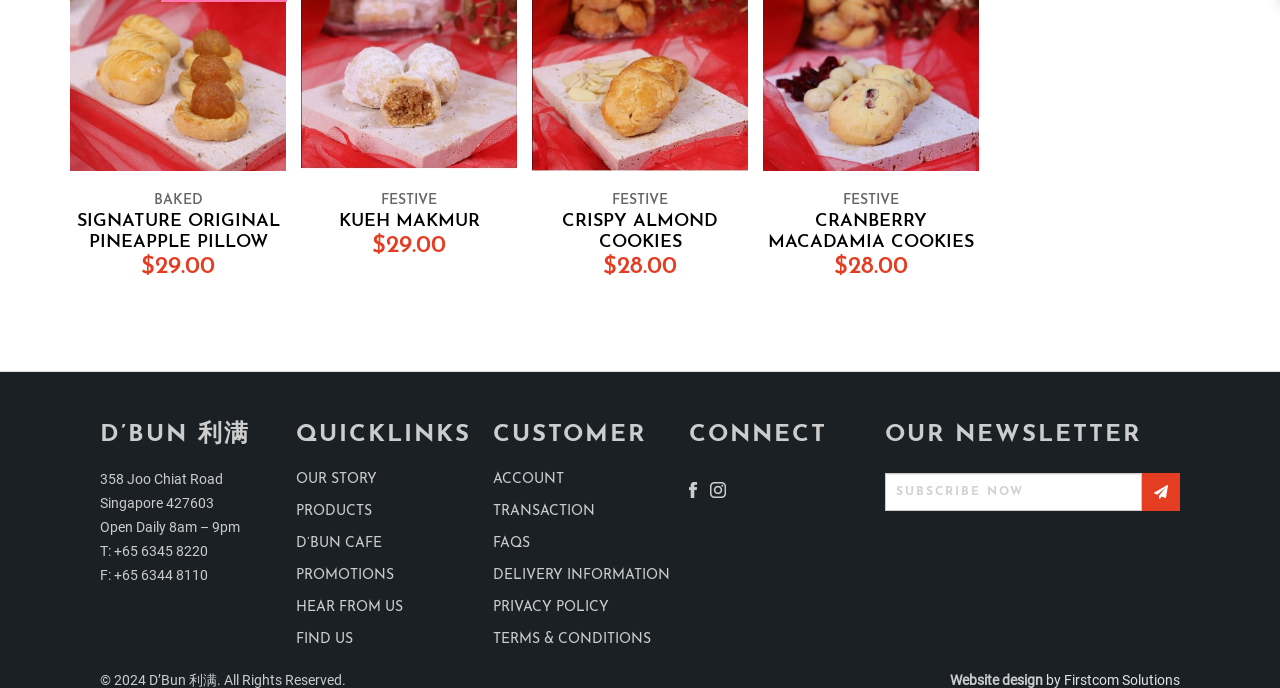What is the phone number for D’BUN 利满?
Could you please answer the question thoroughly and with as much detail as possible?

I found the phone number for D’BUN 利满 by looking at the link element next to the StaticText element 'T:', which says '+65 6345 8220'.